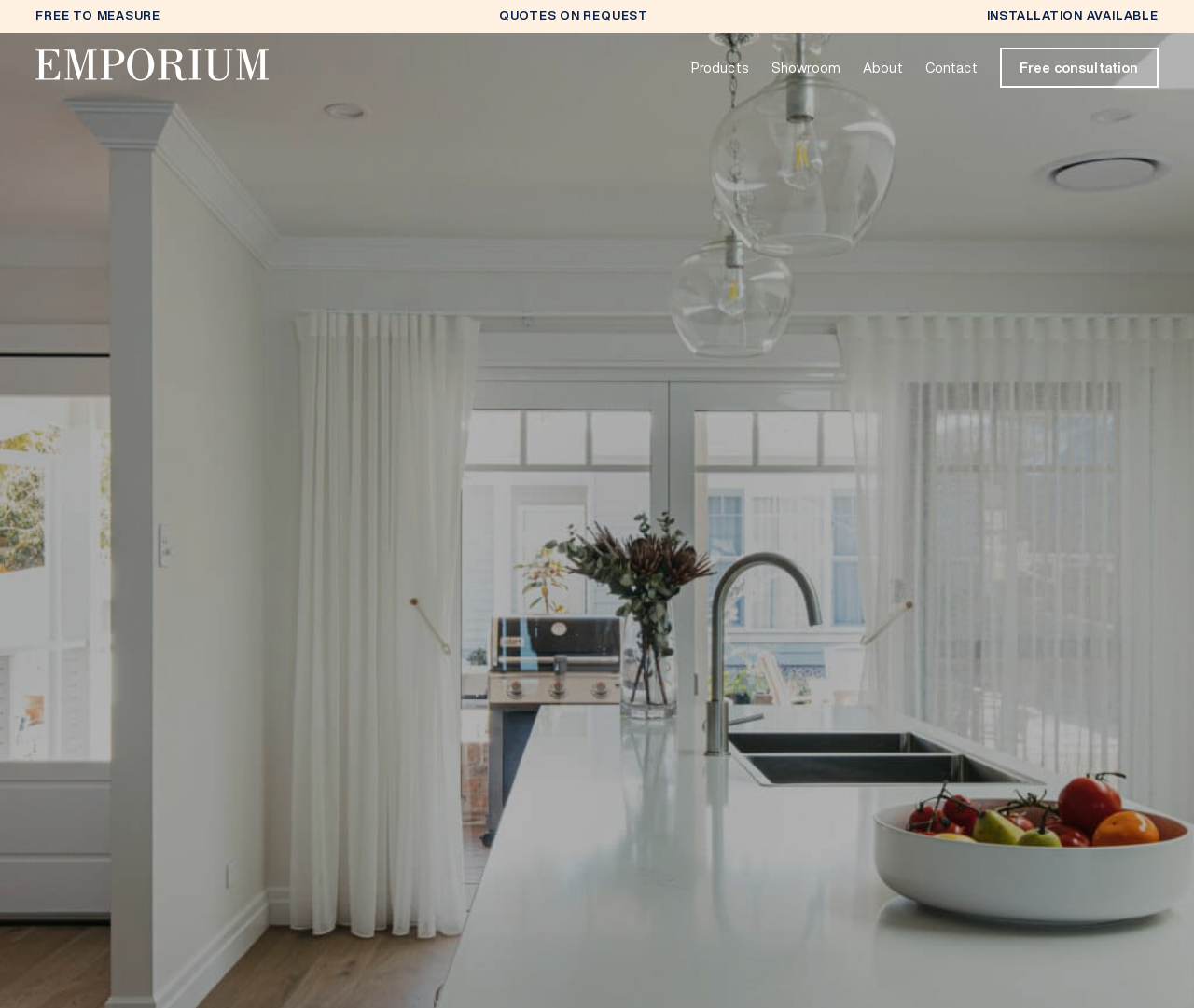What services are offered by Emporium Blinds?
Look at the image and respond with a one-word or short-phrase answer.

Measure, quotes, installation